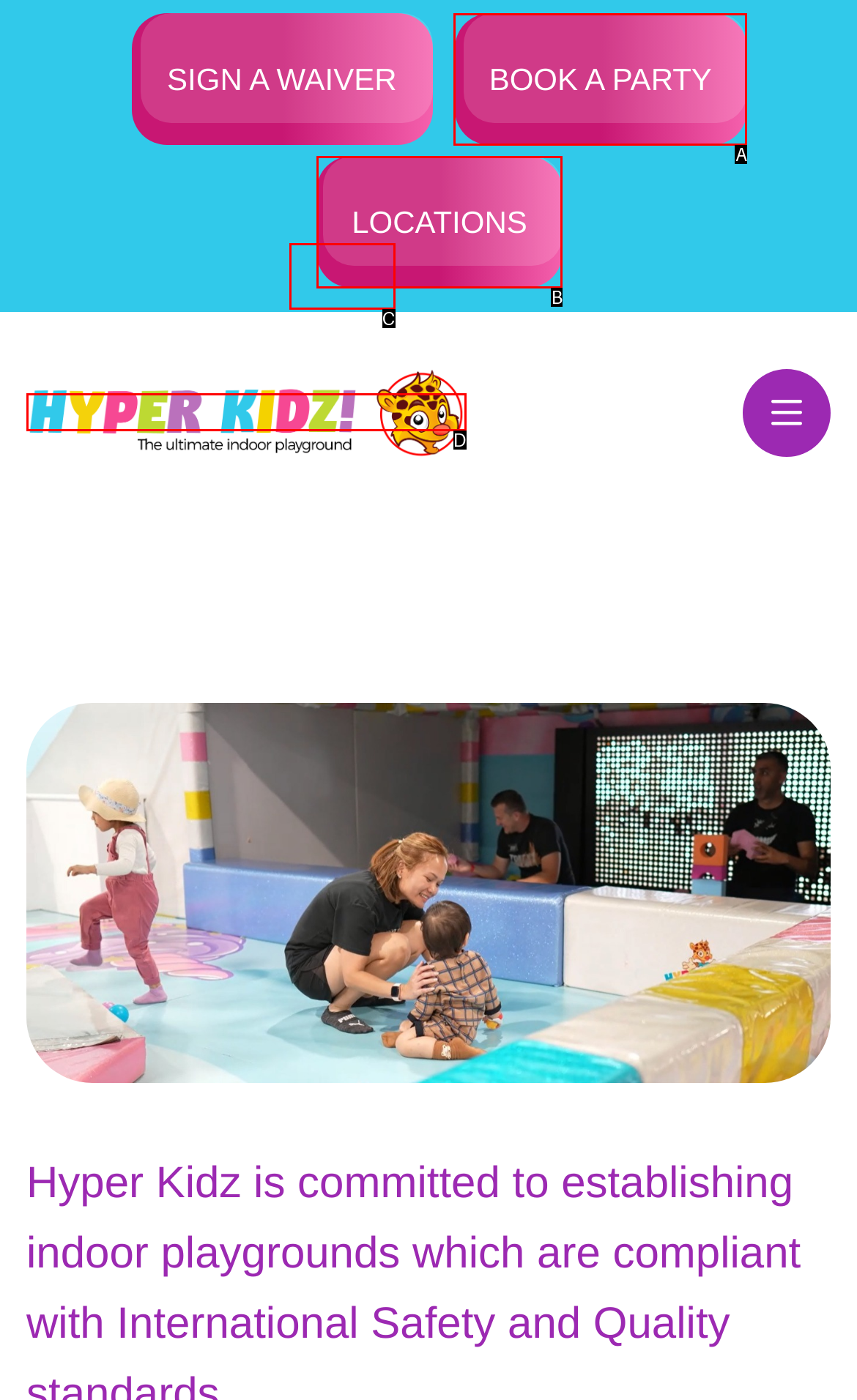Identify the letter that best matches this UI element description: alt="logo"
Answer with the letter from the given options.

D